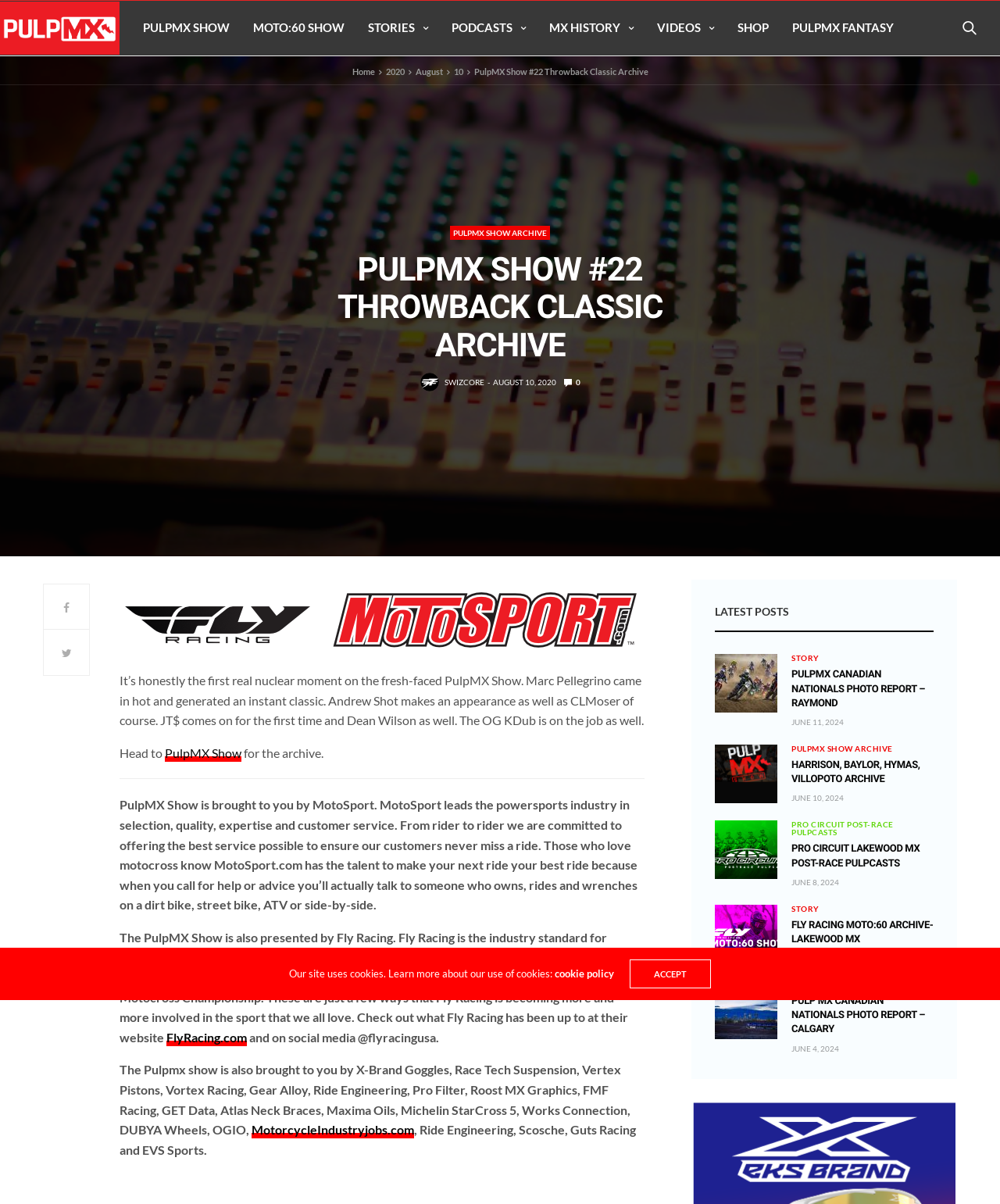Please specify the bounding box coordinates of the area that should be clicked to accomplish the following instruction: "Check out the PulpMX Show". The coordinates should consist of four float numbers between 0 and 1, i.e., [left, top, right, bottom].

[0.165, 0.619, 0.241, 0.633]